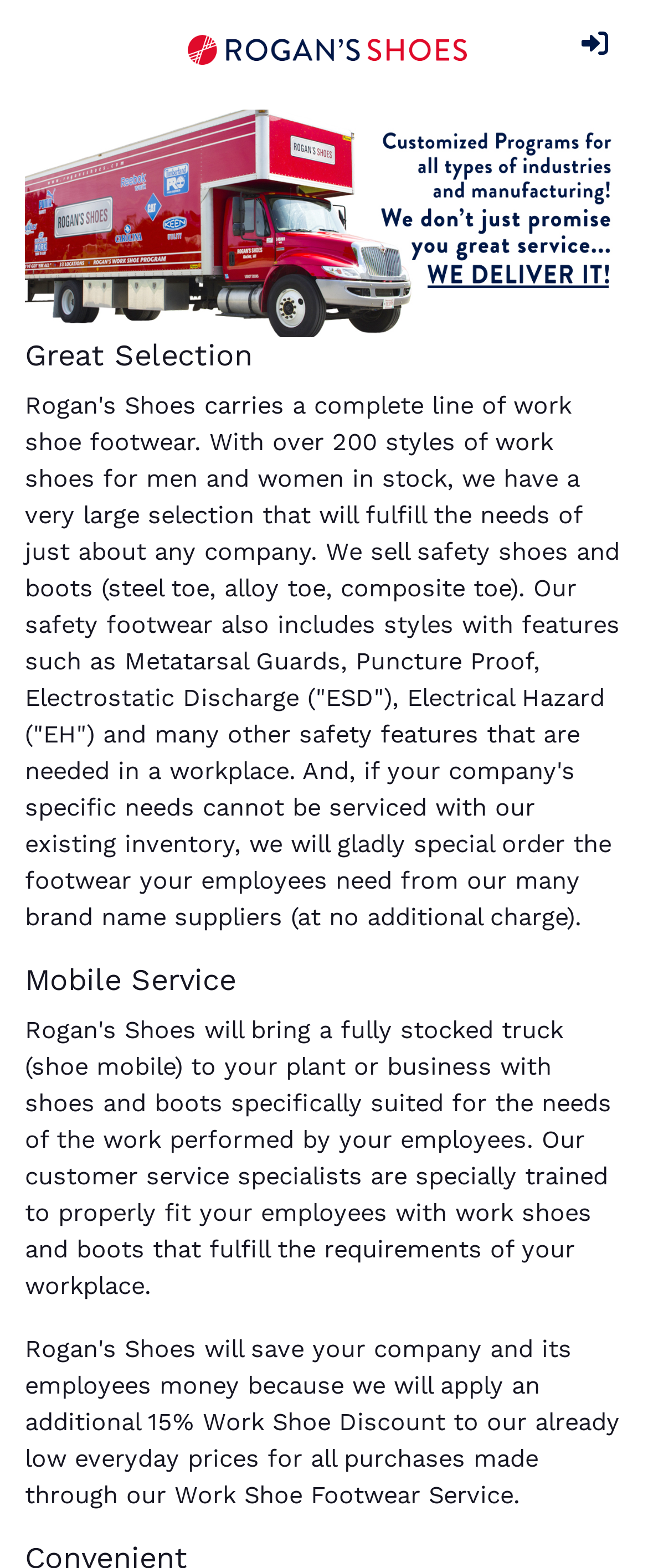What is the purpose of the mobile service?
Using the image as a reference, deliver a detailed and thorough answer to the question.

The webpage mentions 'Mobile Service' as a heading, but it does not provide further information on what this service entails or its purpose.